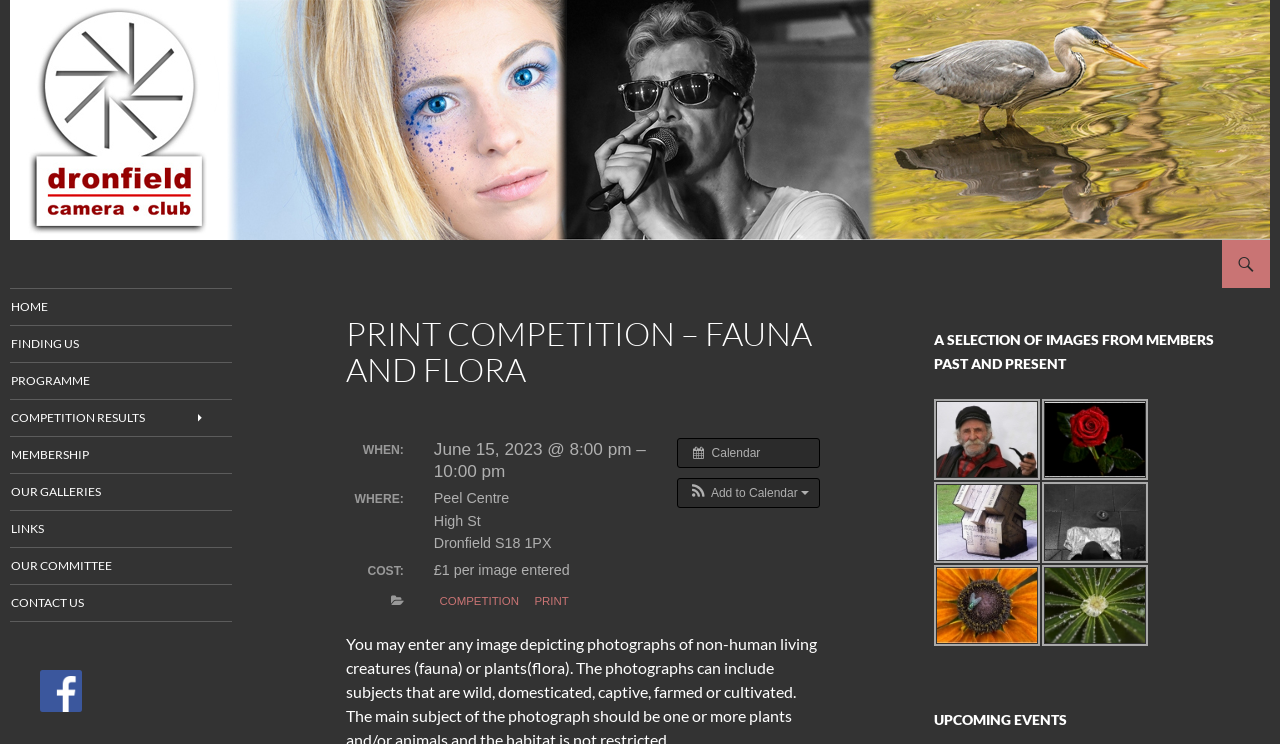Determine the bounding box coordinates of the region I should click to achieve the following instruction: "Visit Facebook page". Ensure the bounding box coordinates are four float numbers between 0 and 1, i.e., [left, top, right, bottom].

[0.031, 0.923, 0.064, 0.943]